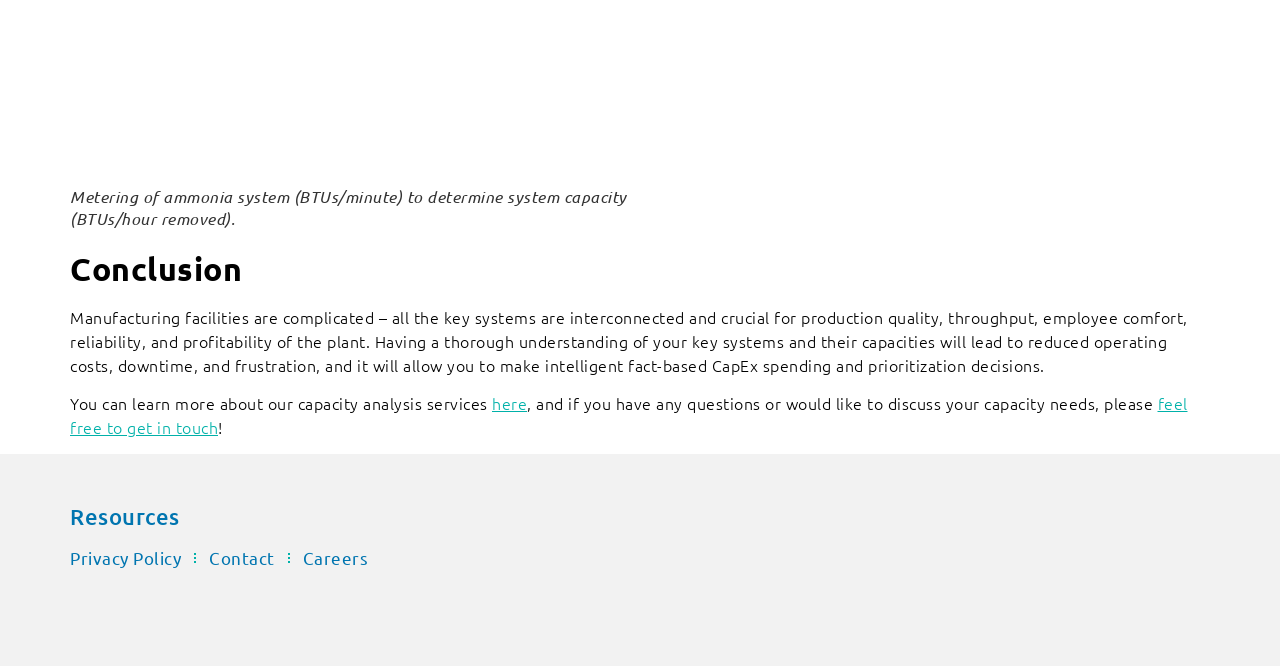Using the format (top-left x, top-left y, bottom-right x, bottom-right y), and given the element description, identify the bounding box coordinates within the screenshot: Privacy Policy

[0.055, 0.803, 0.141, 0.872]